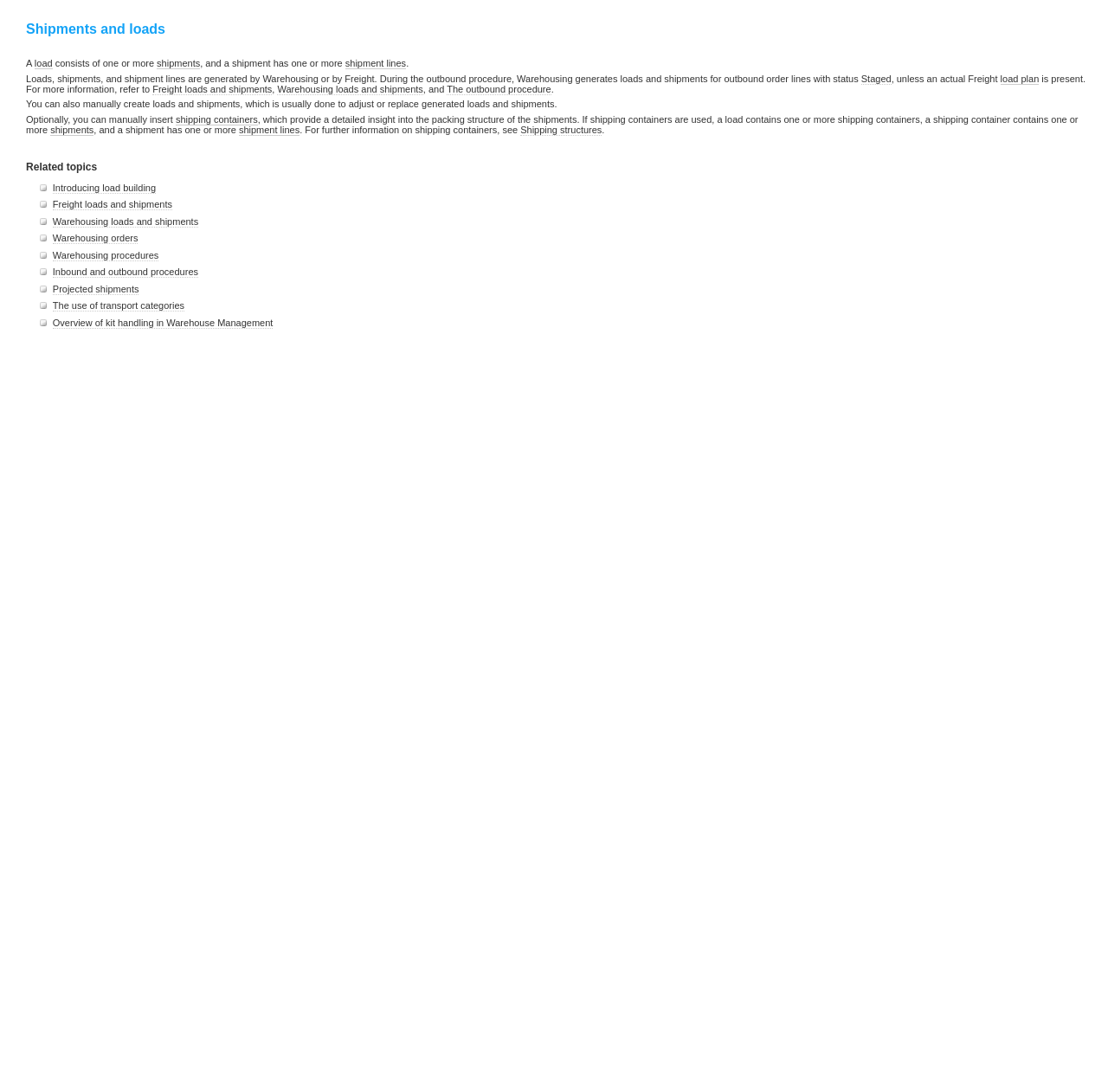How are shipment lines related to shipments?
With the help of the image, please provide a detailed response to the question.

The webpage states that a shipment has one or more shipment lines. This suggests that shipment lines are components or parts of a shipment, and a shipment can be composed of multiple shipment lines.